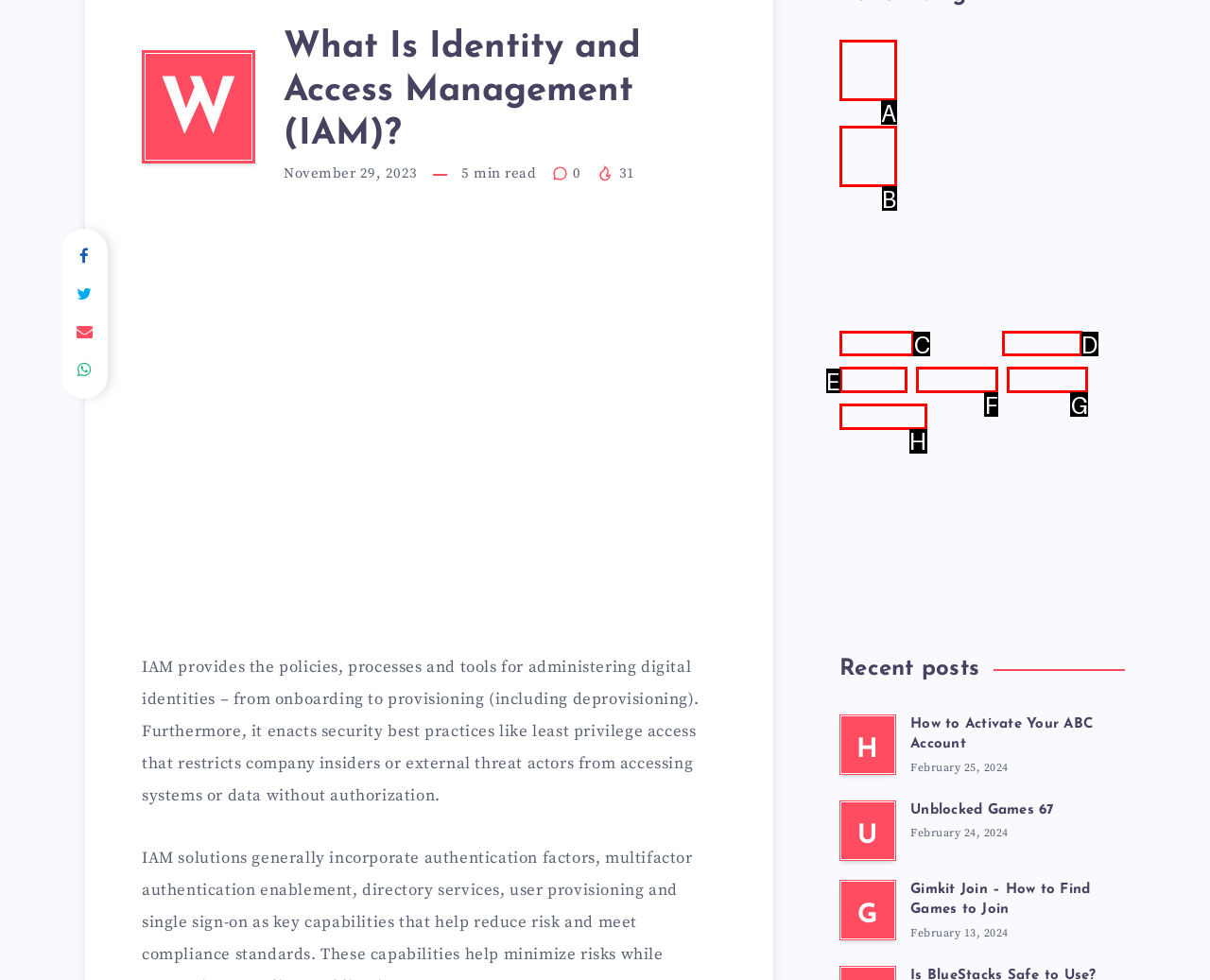Identify the option that corresponds to the given description: How To?. Reply with the letter of the chosen option directly.

D